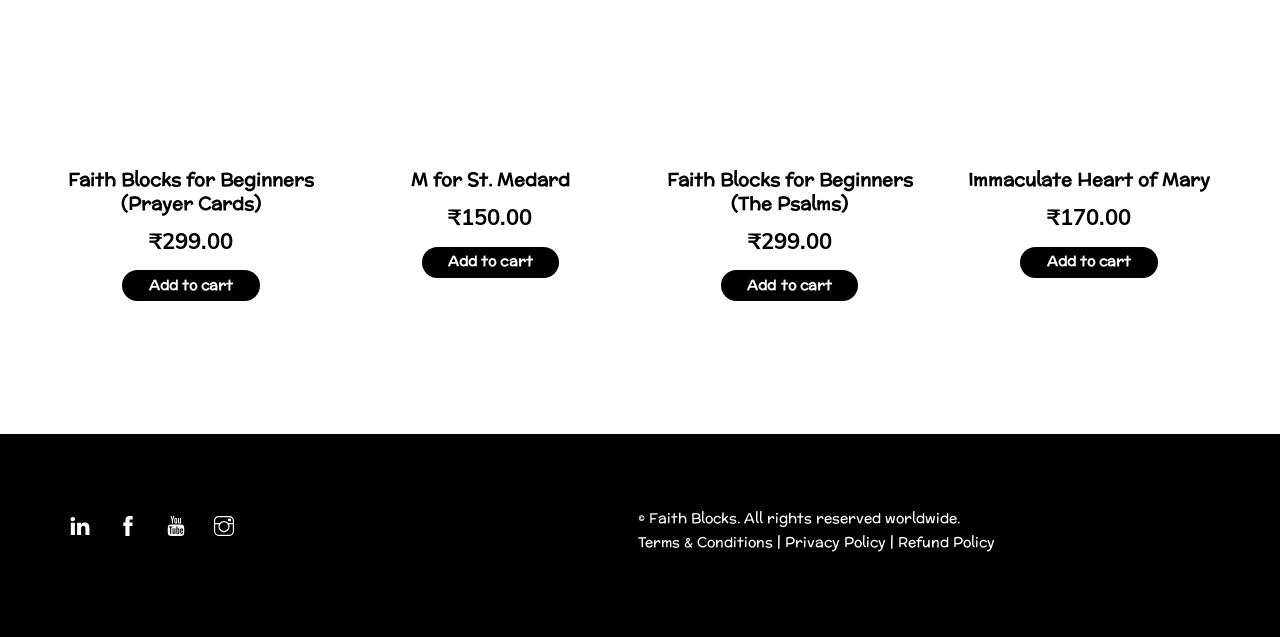What is the copyright information present at the bottom of the page?
From the details in the image, provide a complete and detailed answer to the question.

The copyright information can be found by looking at the StaticText element with the text '© Faith Blocks. All rights reserved worldwide.' which is located at the bottom of the page.